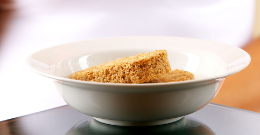Create a detailed narrative for the image.

The image depicts a shallow white dish filled with two pieces of gluten-containing cereal, specifically wheat-based biscuits. These biscuits are often introduced into an infant's diet as part of studies examining the early introduction of gluten and its potential effects on the development of conditions like coeliac disease. The light and clean presentation of the dish highlights the focus on dietary interventions discussed in the related article about coeliac disease and food allergy research.